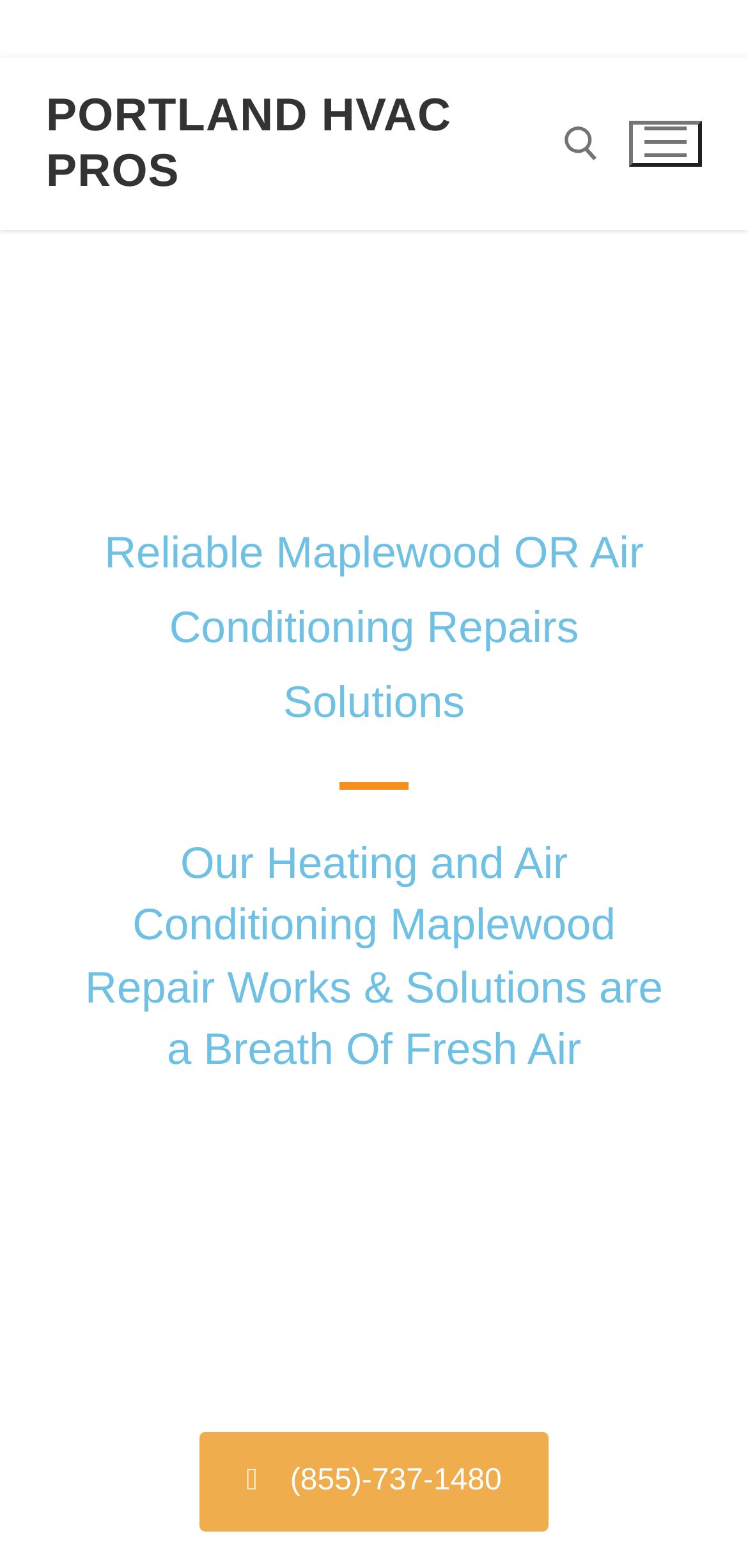Elaborate on the webpage's design and content in a detailed caption.

The webpage is about HVAC services in Maplewood, Oregon, and Multnomah County. At the top left, there is a link to "PORTLAND HVAC PROS". Next to it, on the right, is a link to open a search tool. Further to the right, there is a button with a nav icon. 

Below these top elements, there are two headings. The first heading is "Reliable Maplewood OR Air Conditioning Repairs Solutions", and the second heading is "Our Heating and Air Conditioning Maplewood Repair Works & Solutions are a Breath Of Fresh Air". 

Below the headings, there is a paragraph of text that describes the services offered, stating that they provide cooling and heating professional services to houses and businesses within Maplewood, Oregon, and throughout Multnomah County. 

At the bottom of the page, there is a phone number "(855)-737-1480" that can be contacted for services.